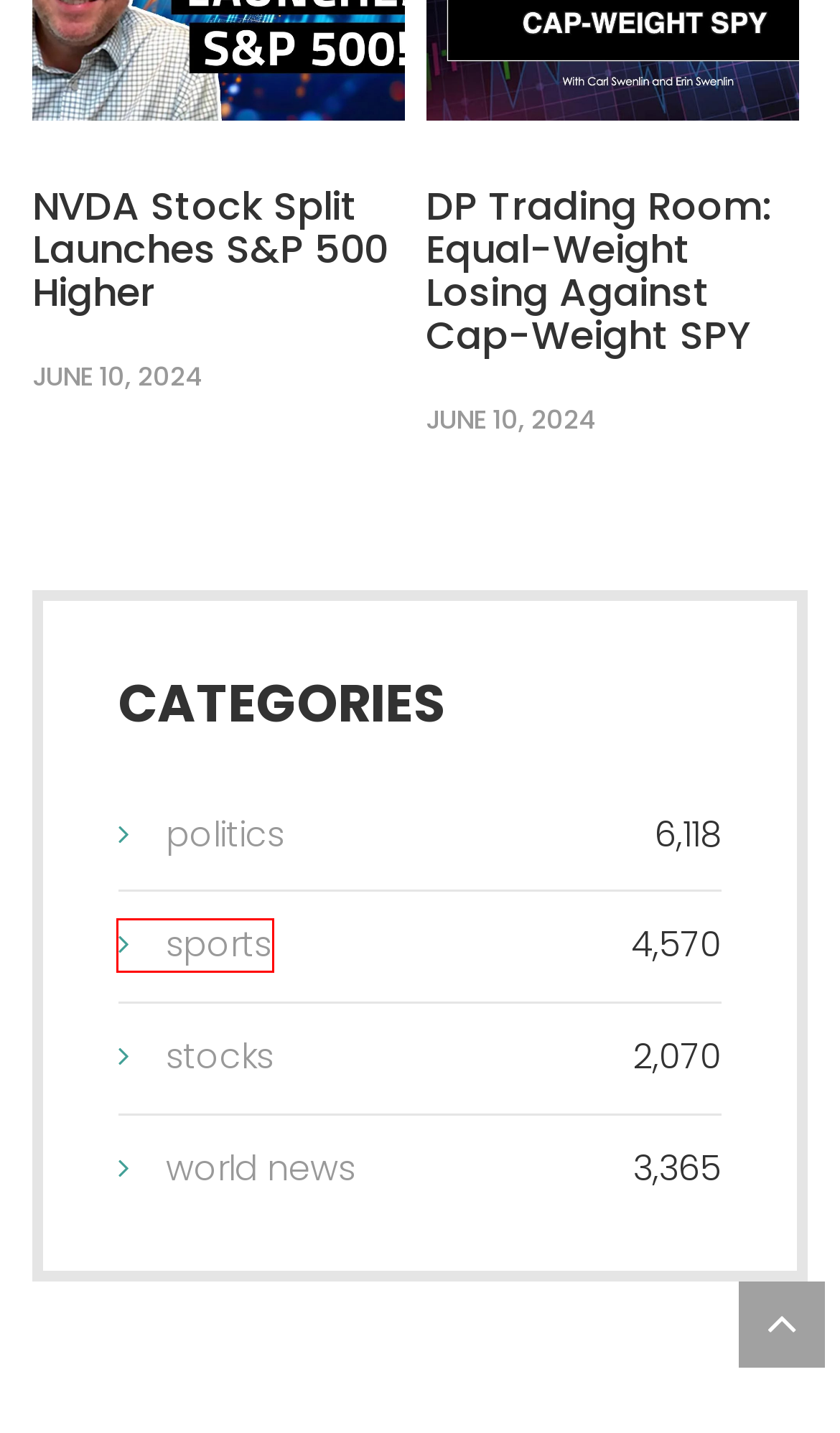You are given a screenshot of a webpage within which there is a red rectangle bounding box. Please choose the best webpage description that matches the new webpage after clicking the selected element in the bounding box. Here are the options:
A. Stocks – Daily Mind Goals
B. Privacy Policy – Daily Mind Goals
C. Sports – Daily Mind Goals
D. Politics – Daily Mind Goals
E. World News – Daily Mind Goals
F. Daily Mind Goals – Investing and Stocks news
G. DP Trading Room: Equal-Weight Losing Against Cap-Weight SPY – Daily Mind Goals
H. NVDA Stock Split Launches S&P 500 Higher – Daily Mind Goals

C